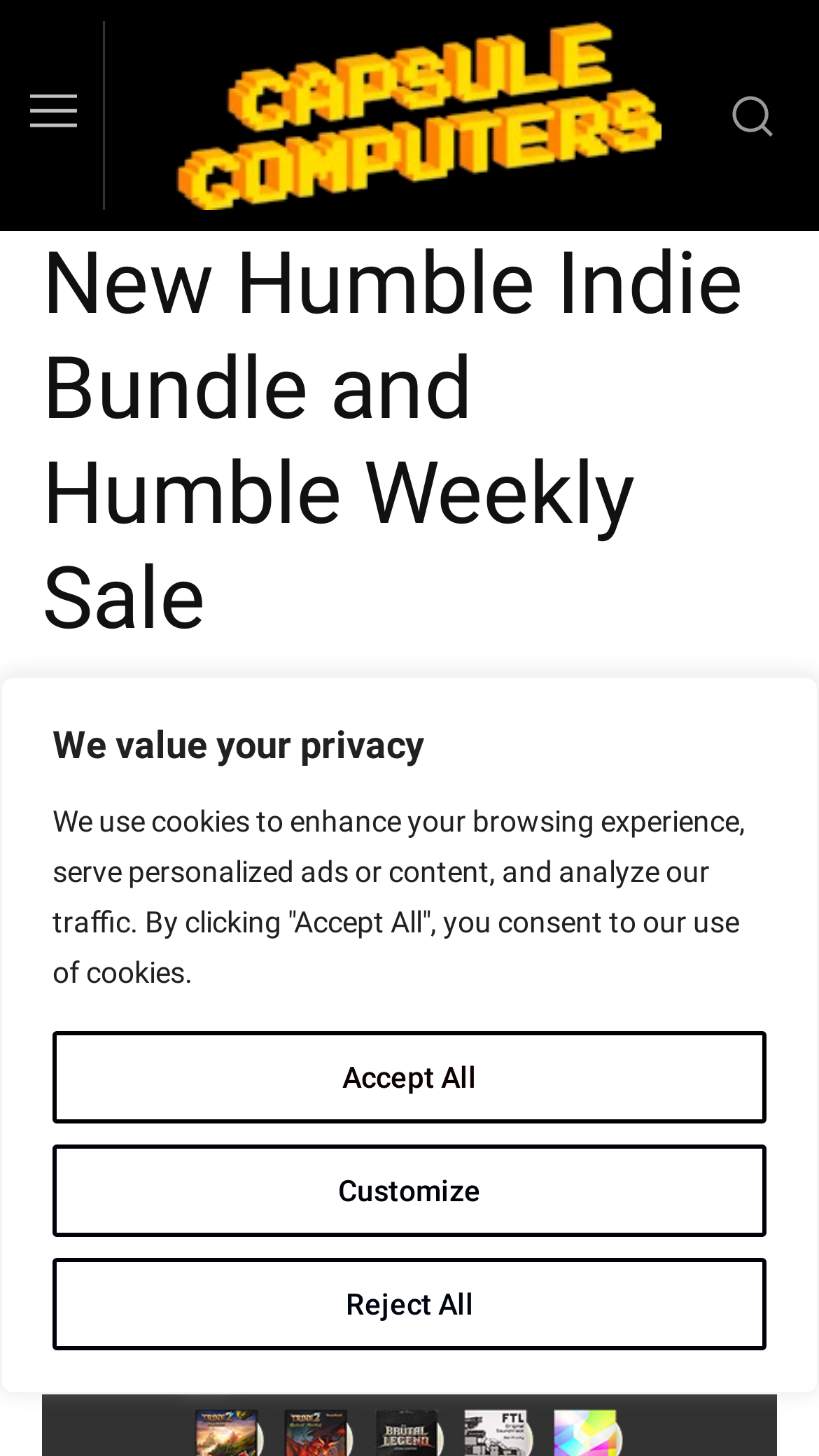Please predict the bounding box coordinates (top-left x, top-left y, bottom-right x, bottom-right y) for the UI element in the screenshot that fits the description: Contribute to CC

[0.259, 0.899, 0.597, 0.958]